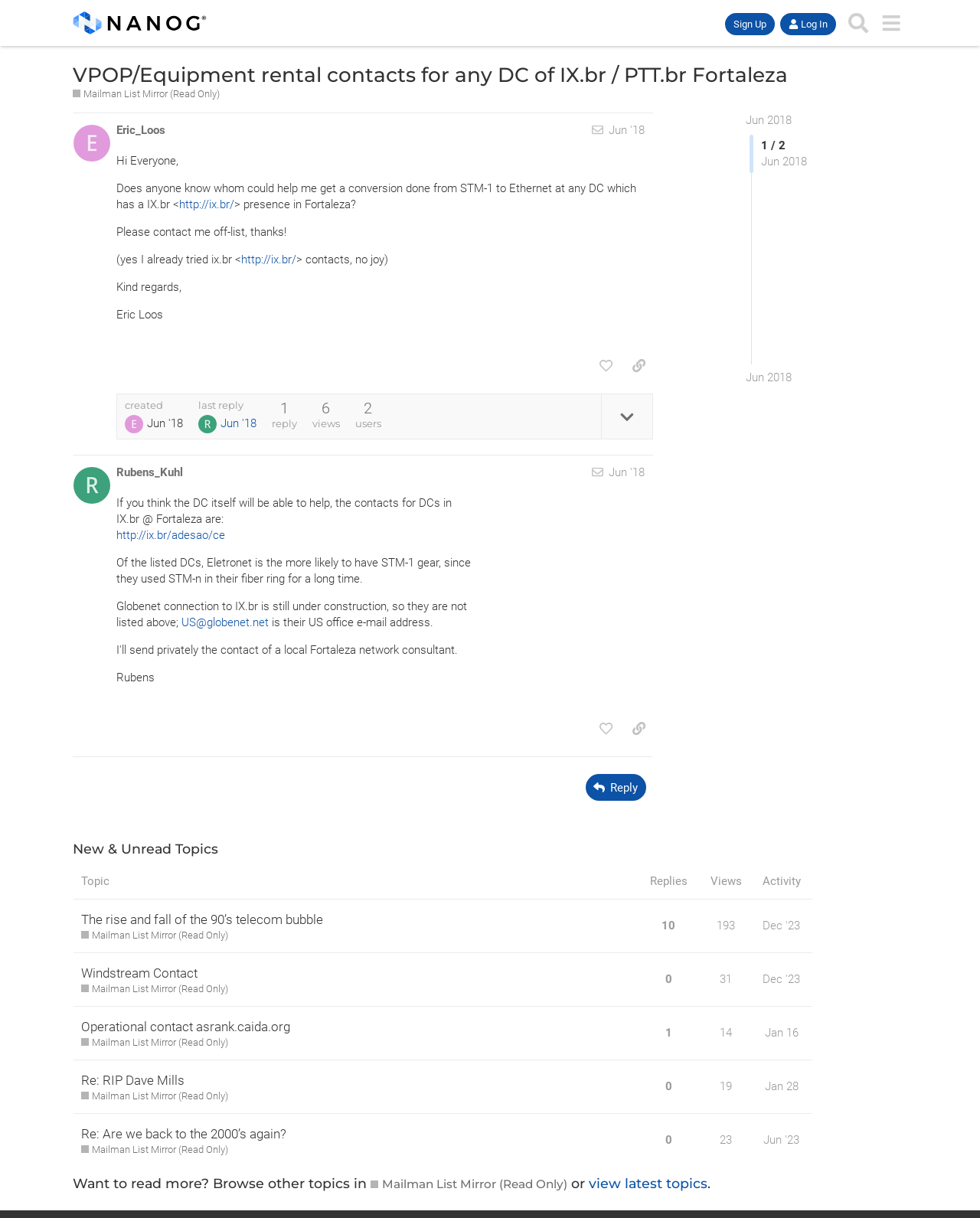Who replied to the first post?
Answer with a single word or phrase by referring to the visual content.

Rubens_Kuhl